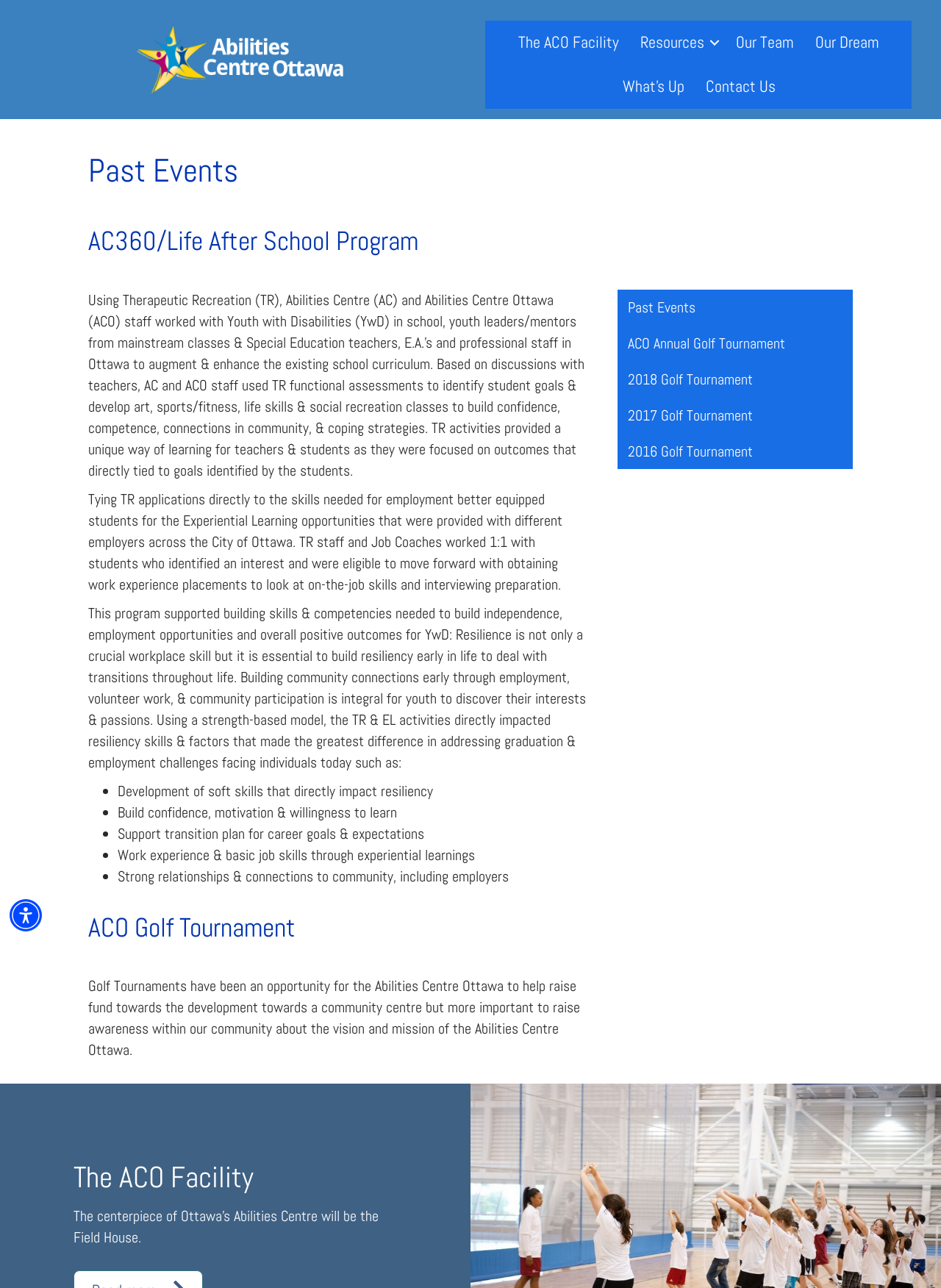Find the UI element described as: "2017 Golf Tournament" and predict its bounding box coordinates. Ensure the coordinates are four float numbers between 0 and 1, [left, top, right, bottom].

[0.656, 0.309, 0.906, 0.336]